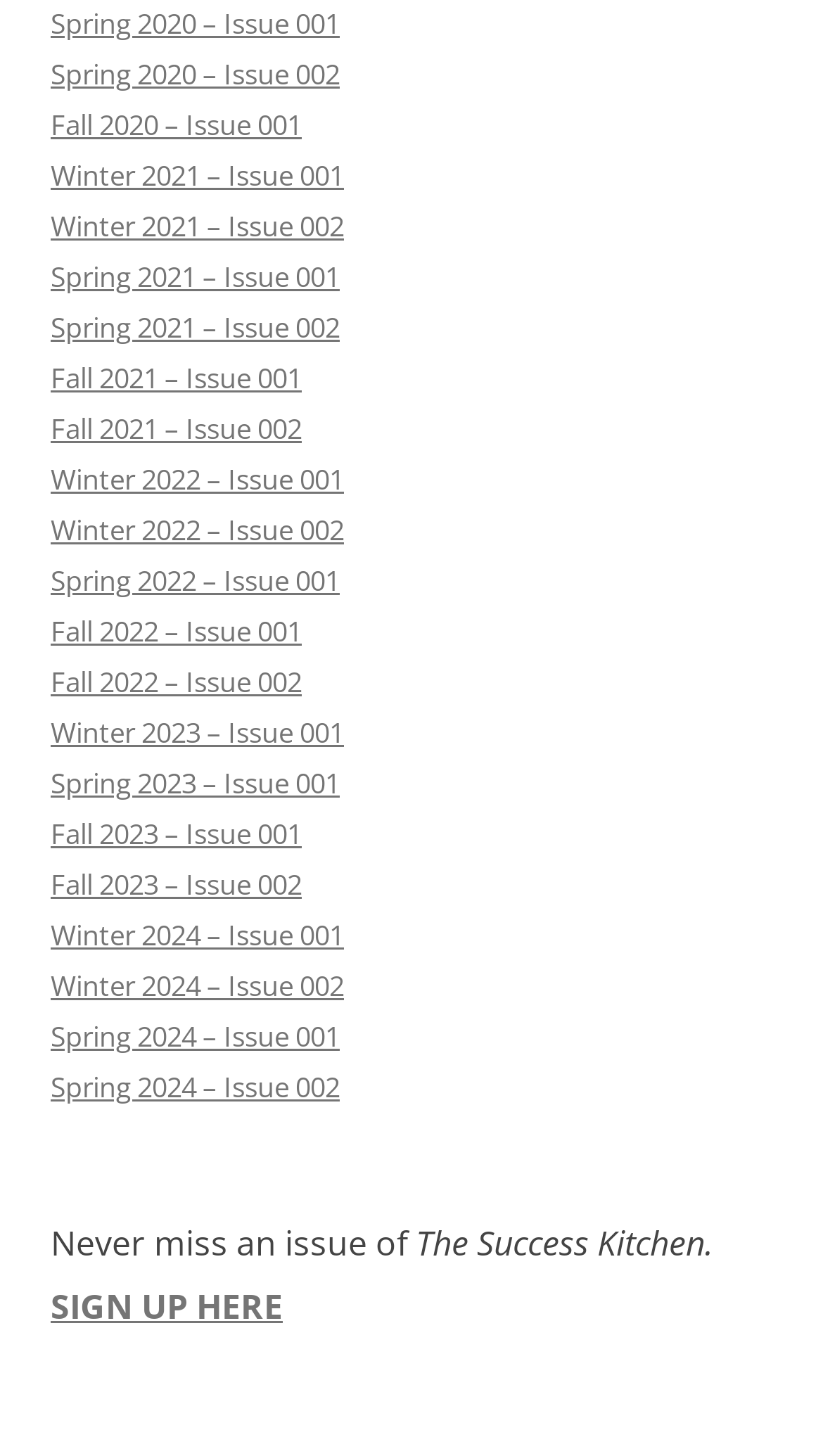What is the frequency of the publication?
Please use the image to deliver a detailed and complete answer.

The webpage lists issues with dates that suggest a quarterly publication schedule. The issues are listed with seasons (Spring, Summer, Fall, Winter) and years, implying that the publication is released four times a year.